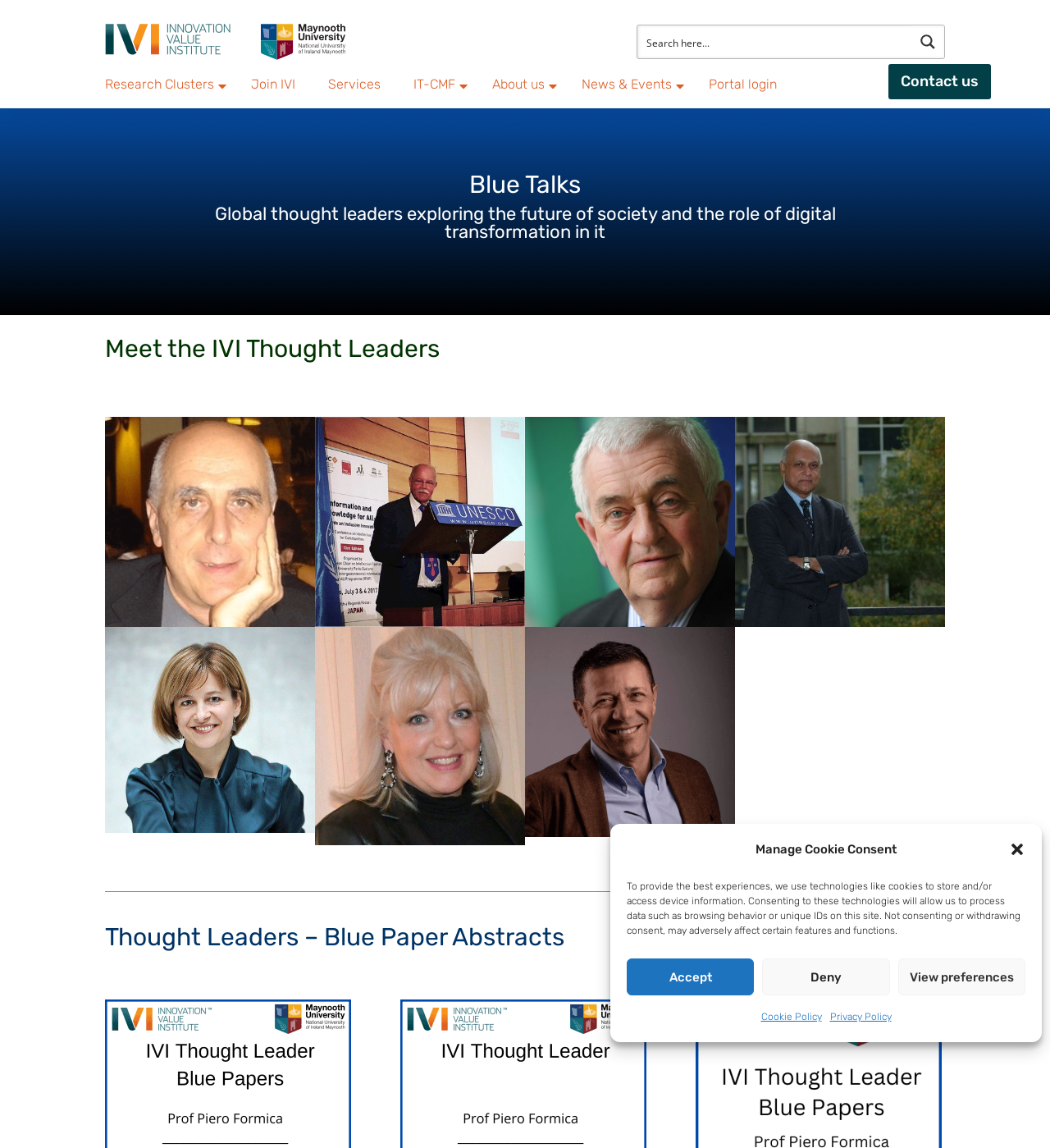Please identify the bounding box coordinates of the element on the webpage that should be clicked to follow this instruction: "Check the News & Events". The bounding box coordinates should be given as four float numbers between 0 and 1, formatted as [left, top, right, bottom].

[0.538, 0.056, 0.659, 0.092]